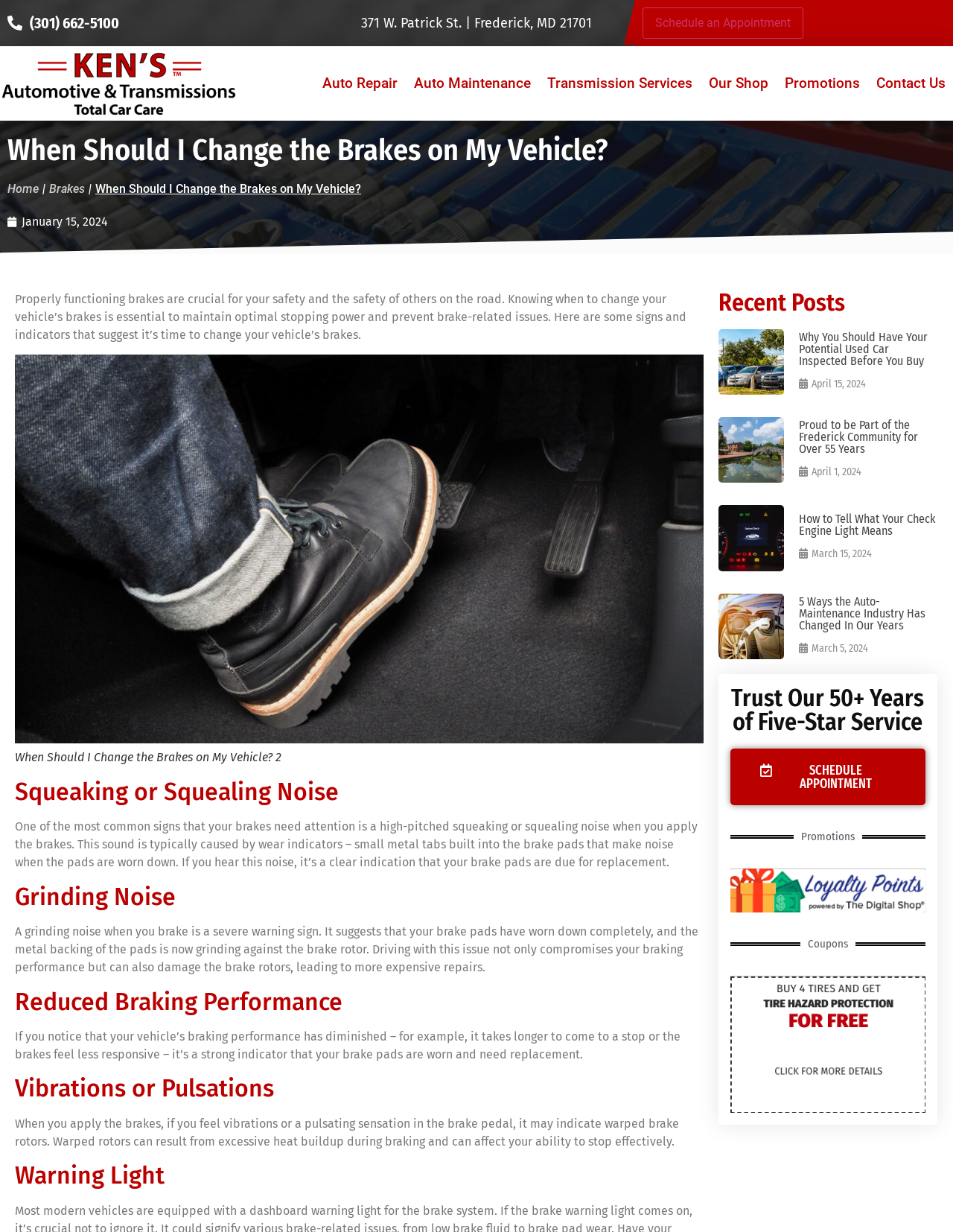Provide a one-word or short-phrase response to the question:
What is the address of Ken's Automotive & Transmissions?

371 W. Patrick St. | Frederick, MD 21701